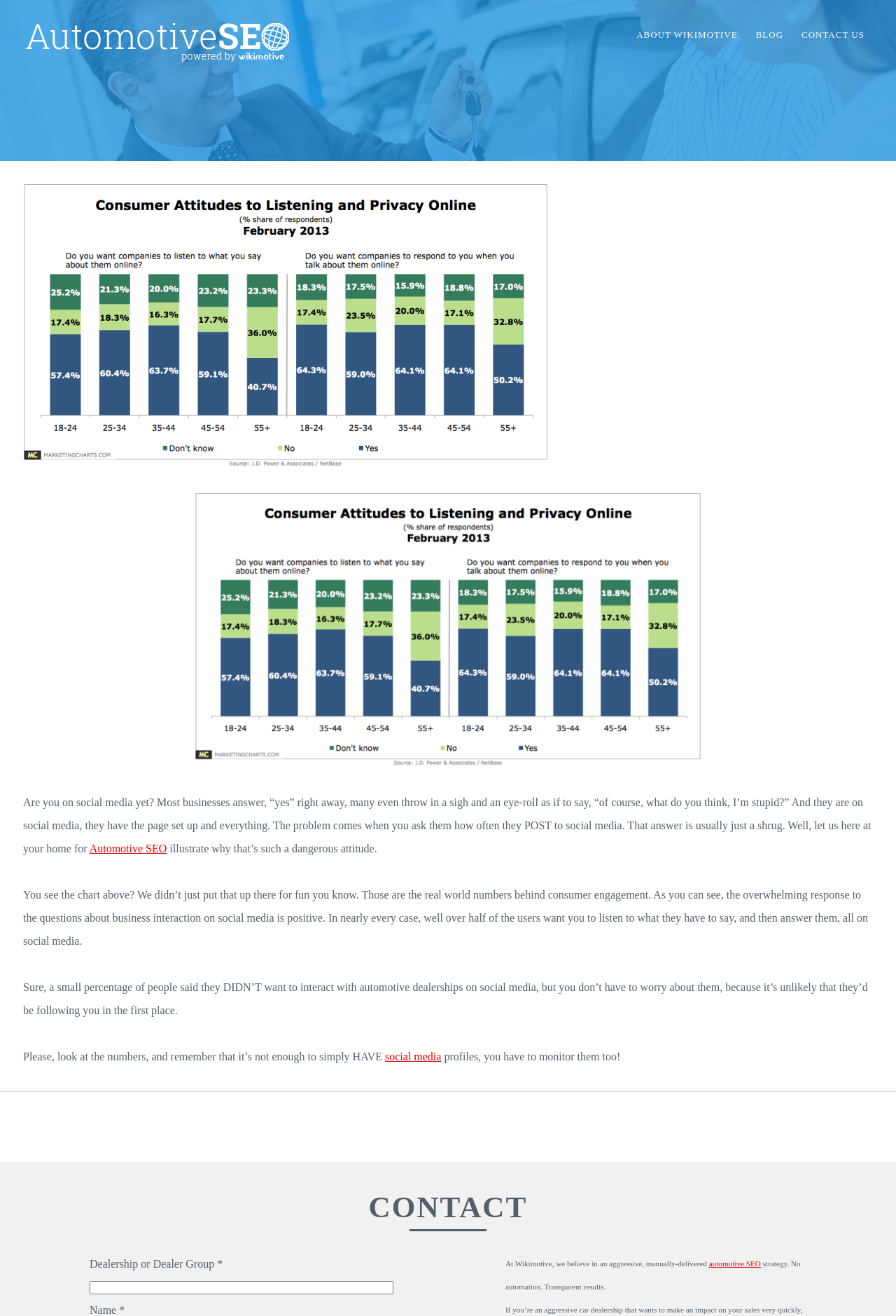Please find the bounding box coordinates of the element that you should click to achieve the following instruction: "Fill in the Dealership or Dealer Group field". The coordinates should be presented as four float numbers between 0 and 1: [left, top, right, bottom].

[0.1, 0.973, 0.439, 0.984]